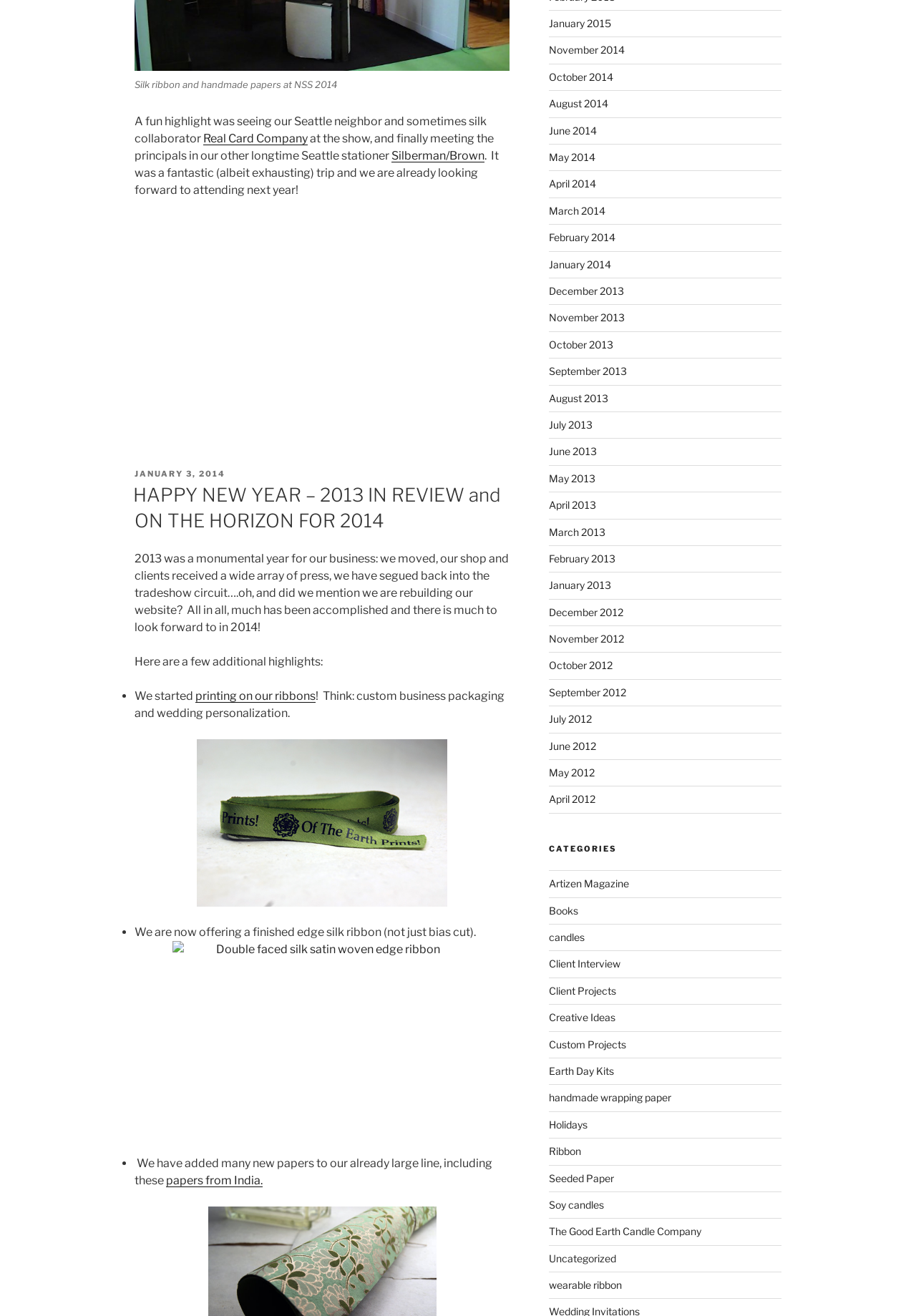Please identify the bounding box coordinates of the clickable area that will fulfill the following instruction: "Explore the category of Ribbon". The coordinates should be in the format of four float numbers between 0 and 1, i.e., [left, top, right, bottom].

[0.599, 0.87, 0.634, 0.879]